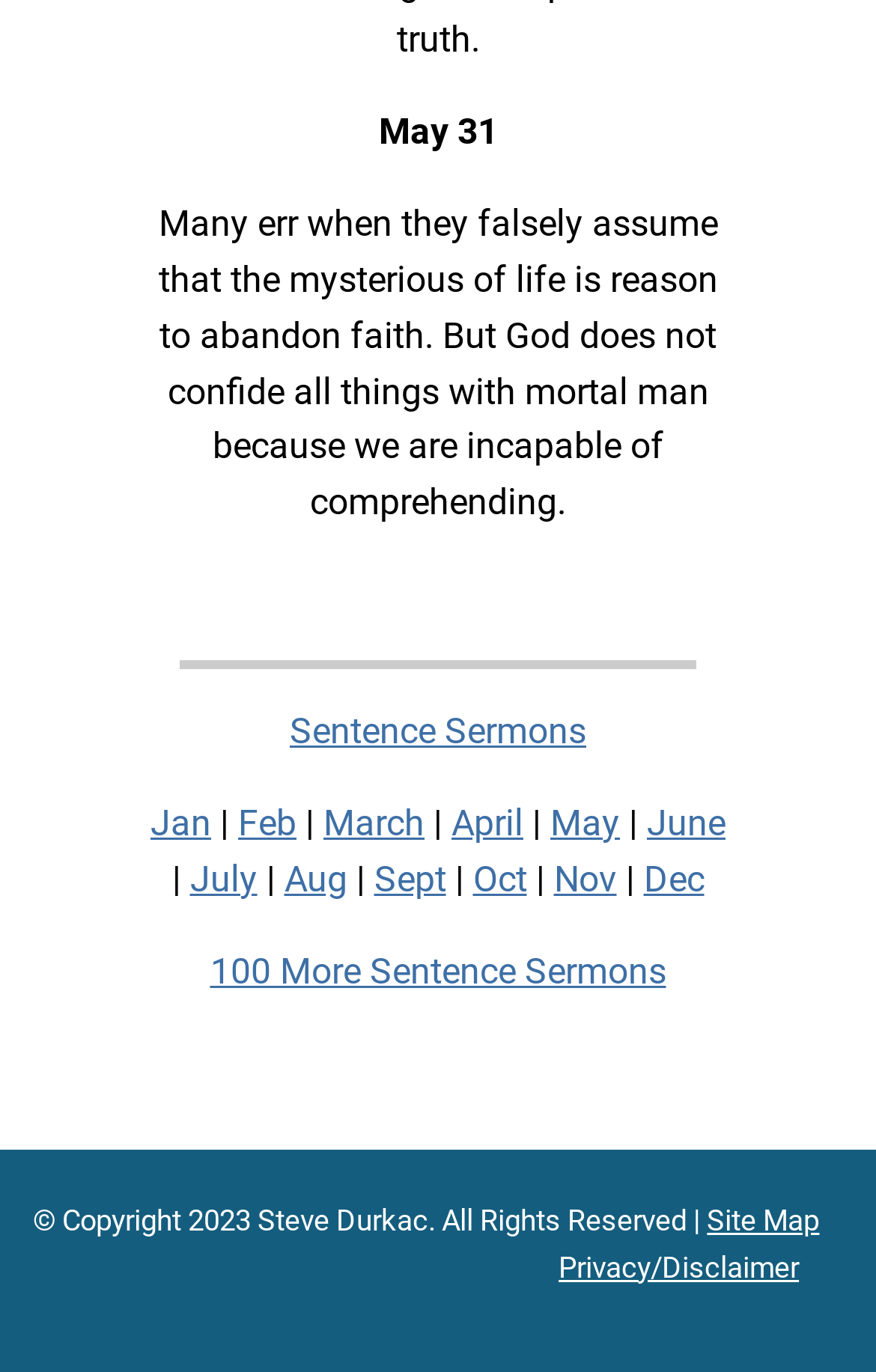How many months are listed?
Refer to the image and give a detailed answer to the query.

The webpage lists all 12 months of the year, from January to December, as links below the main text. Each month is separated by a '|' character.